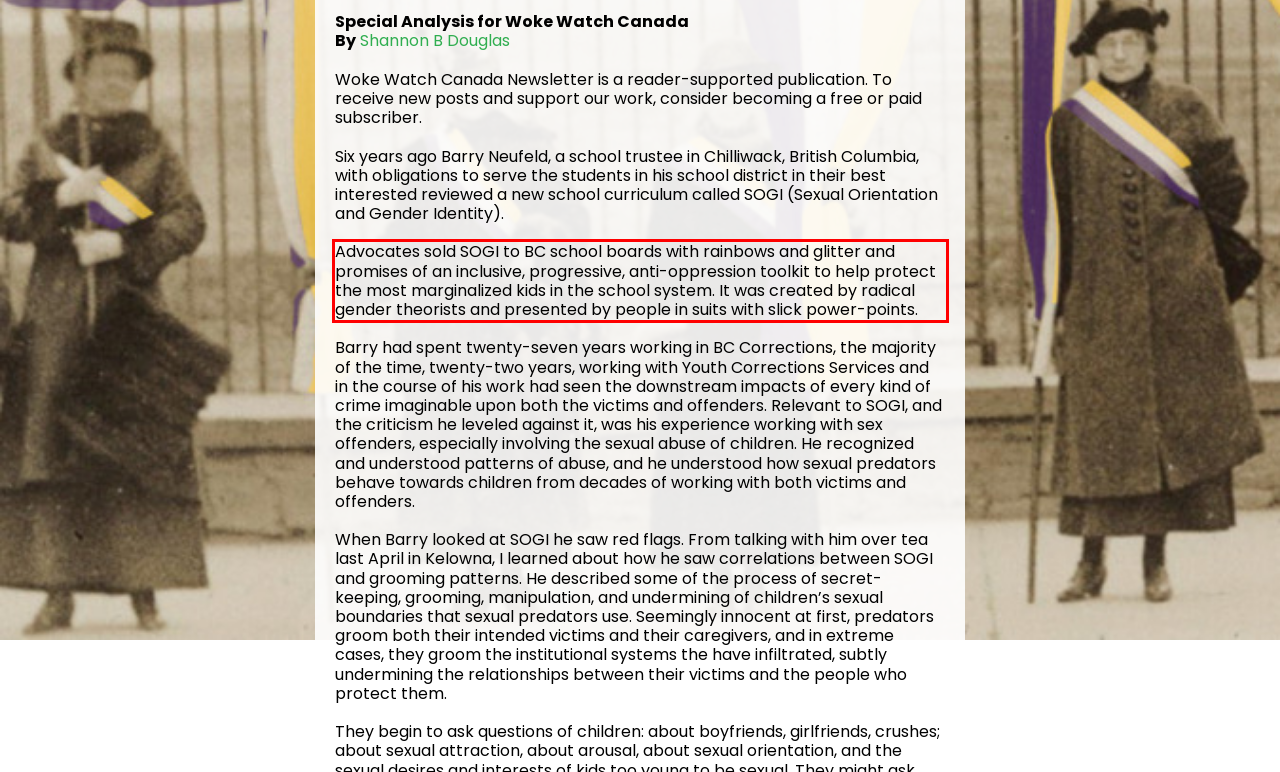Examine the screenshot of the webpage, locate the red bounding box, and generate the text contained within it.

Advocates sold SOGI to BC school boards with rainbows and glitter and promises of an inclusive, progressive, anti-oppression toolkit to help protect the most marginalized kids in the school system. It was created by radical gender theorists and presented by people in suits with slick power-points.